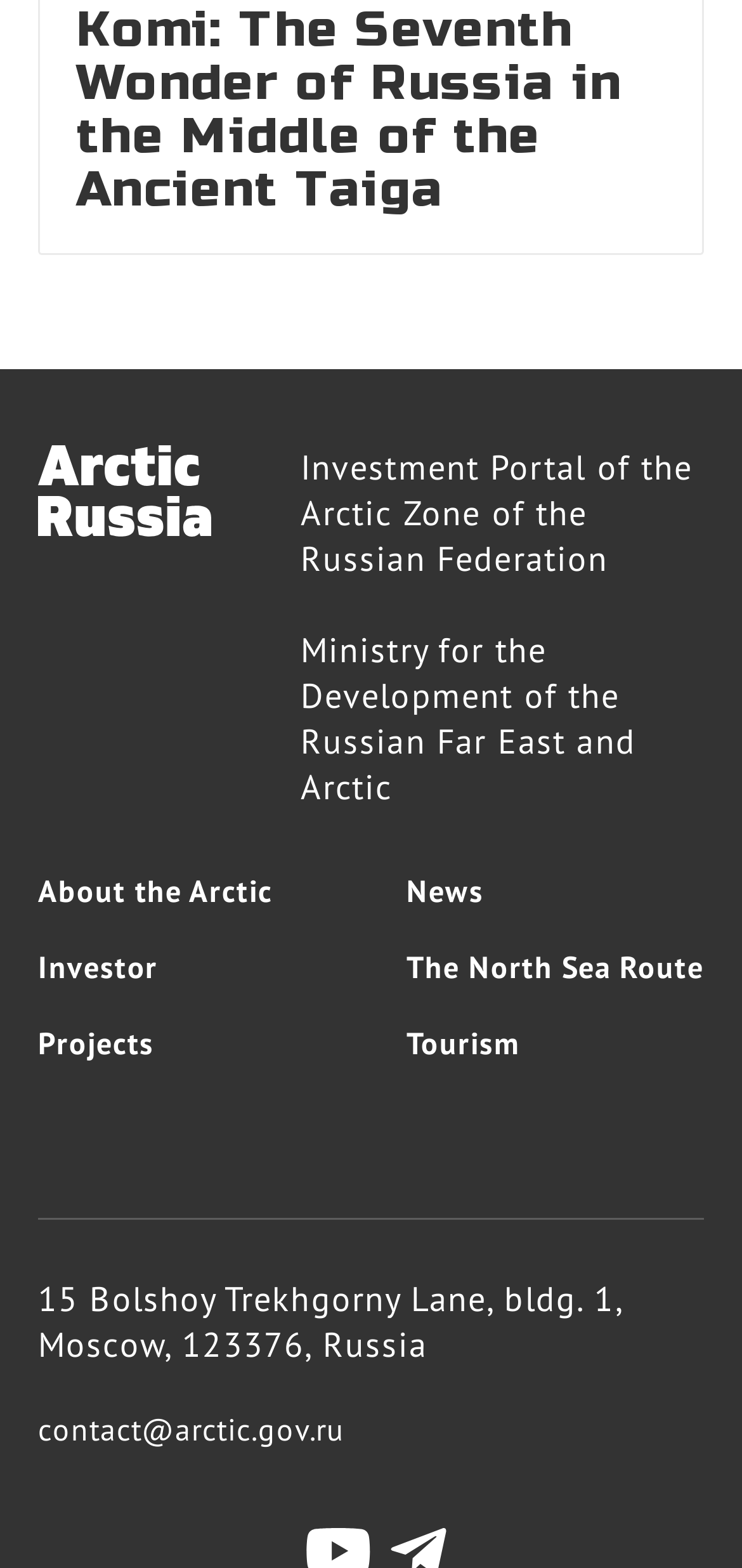Please specify the bounding box coordinates of the element that should be clicked to execute the given instruction: 'Visit the 'Investor' page'. Ensure the coordinates are four float numbers between 0 and 1, expressed as [left, top, right, bottom].

[0.051, 0.602, 0.367, 0.631]